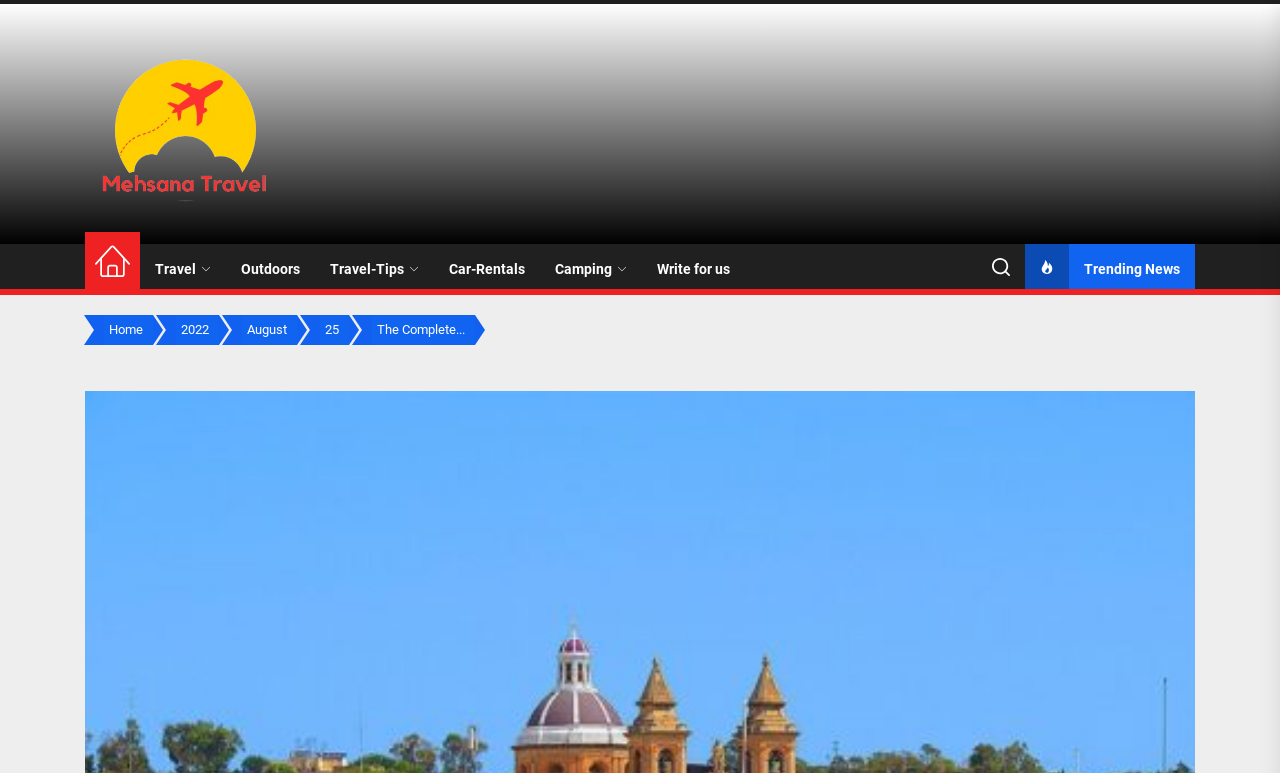Please determine the bounding box coordinates of the clickable area required to carry out the following instruction: "Click on the Write for us link". The coordinates must be four float numbers between 0 and 1, represented as [left, top, right, bottom].

[0.502, 0.316, 0.582, 0.382]